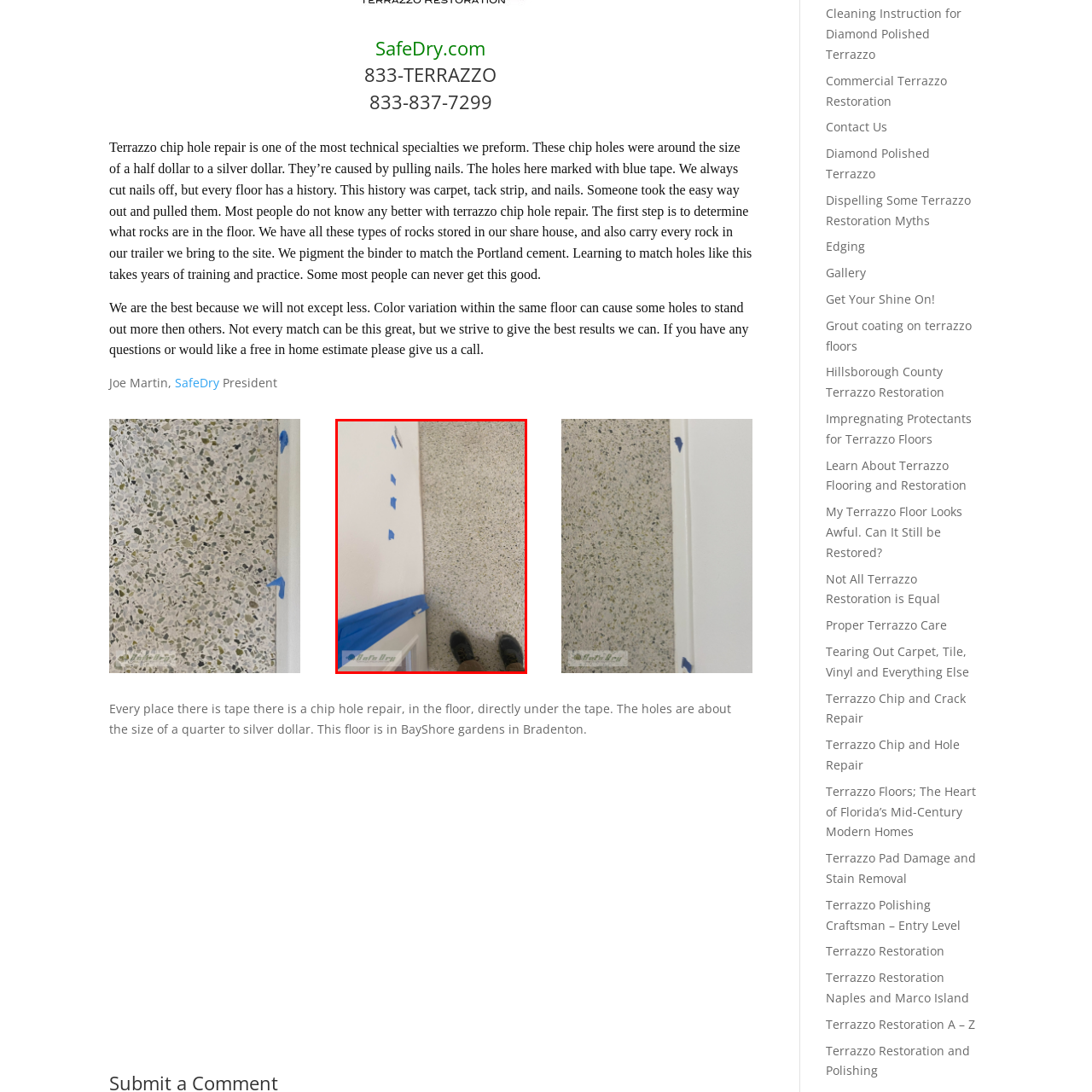What is the purpose of the blue painter's tape?
Observe the image marked by the red bounding box and answer in detail.

The blue painter's tape is strategically placed along the wall, indicating the locations of chips needing attention, suggesting that it is used to mark the areas that require repair.